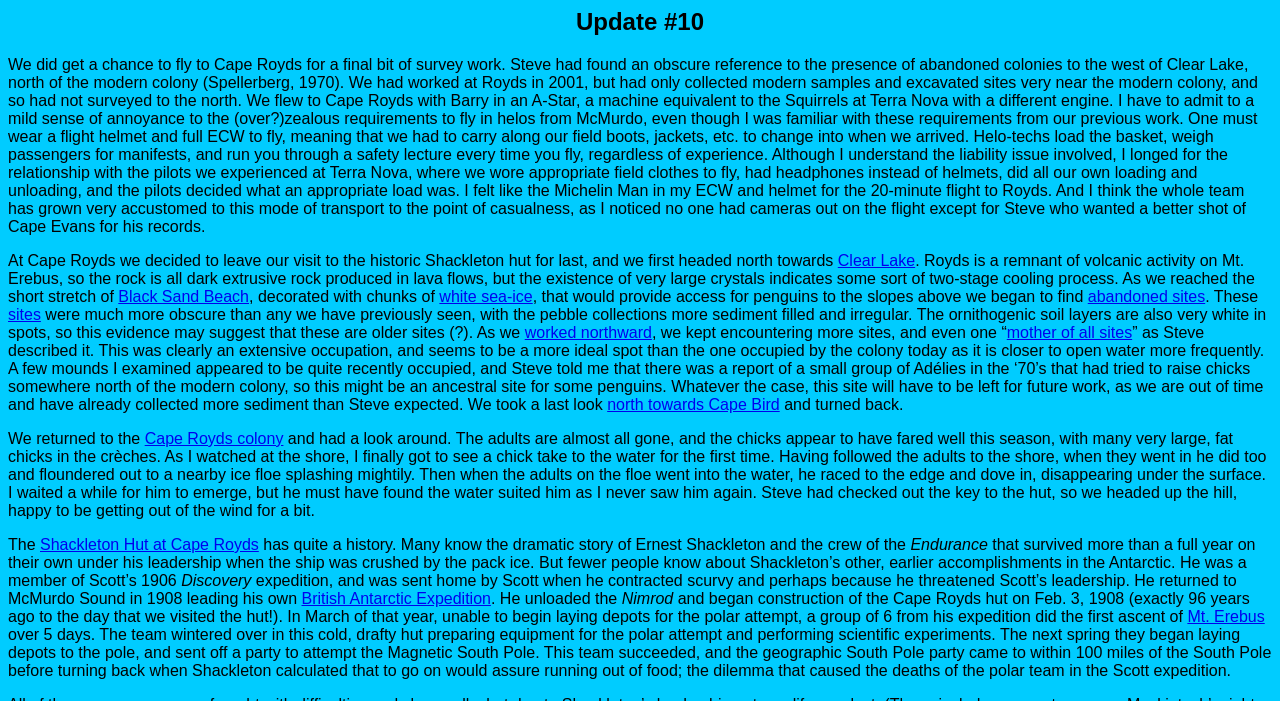What is the name of the expedition led by Shackleton in 1908?
Using the information presented in the image, please offer a detailed response to the question.

The text states that 'He returned to McMurdo Sound in 1908 leading his own British Antarctic Expedition', indicating that the name of the expedition led by Shackleton in 1908 is the British Antarctic Expedition.